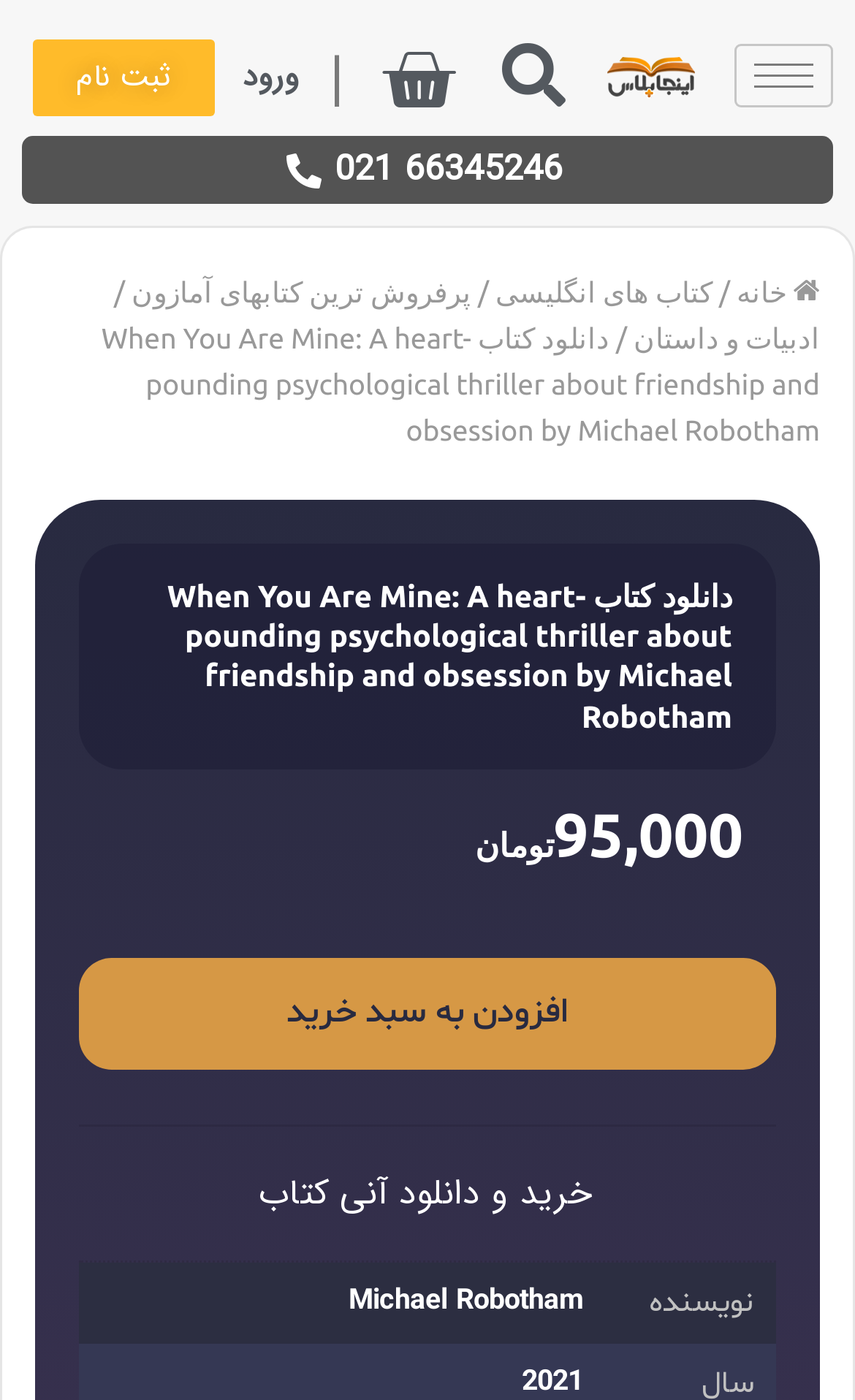Analyze the image and give a detailed response to the question:
What is the category of the book?

I found the category of the book by looking at the link element that contains the category information, which is 'ادبیات و داستان'.